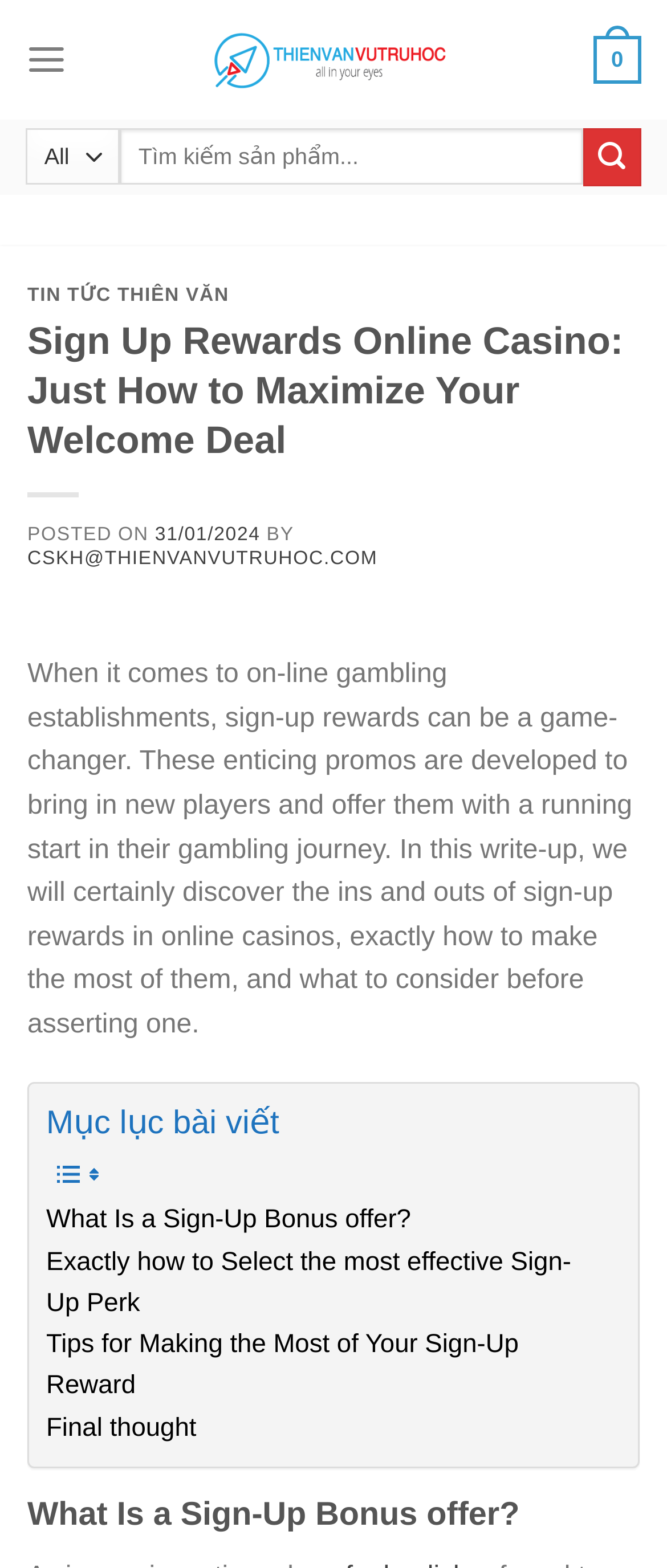Please provide a one-word or short phrase answer to the question:
What is the author's email address?

CSKH@THIENVANVUTRUHOC.COM